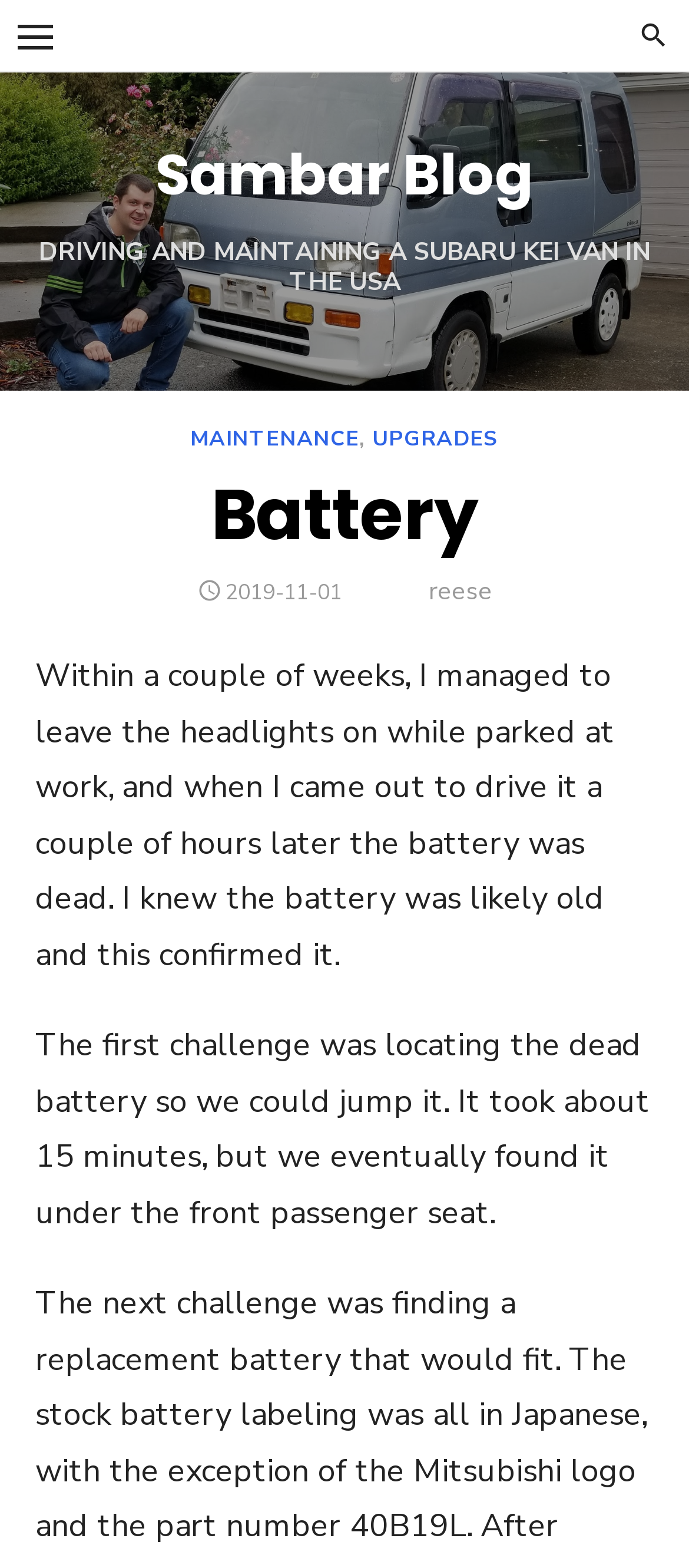Detail the various sections and features of the webpage.

The webpage is about a blog post titled "Battery" on the Sambar Blog. At the top left corner, there is a "Menu" link. Below it, there is a layout table that spans the entire width of the page. Within this table, there is a link to the "Sambar Blog" at the top left, followed by a static text that reads "DRIVING AND MAINTAINING A SUBARU KEI VAN IN THE USA".

Below this text, there is a header section that contains several links and static texts. The header section is divided into two parts. The first part has three links: "MAINTENANCE", "UPGRADES", and a heading "Battery". The second part has a static text "POSTED ON", a link to the date "2019-11-01", a static text "Author", and a link to the author's name "reese".

Following the header section, there are two paragraphs of static text. The first paragraph describes an experience of leaving the headlights on and draining the battery, while the second paragraph talks about the challenge of locating the dead battery under the front passenger seat.